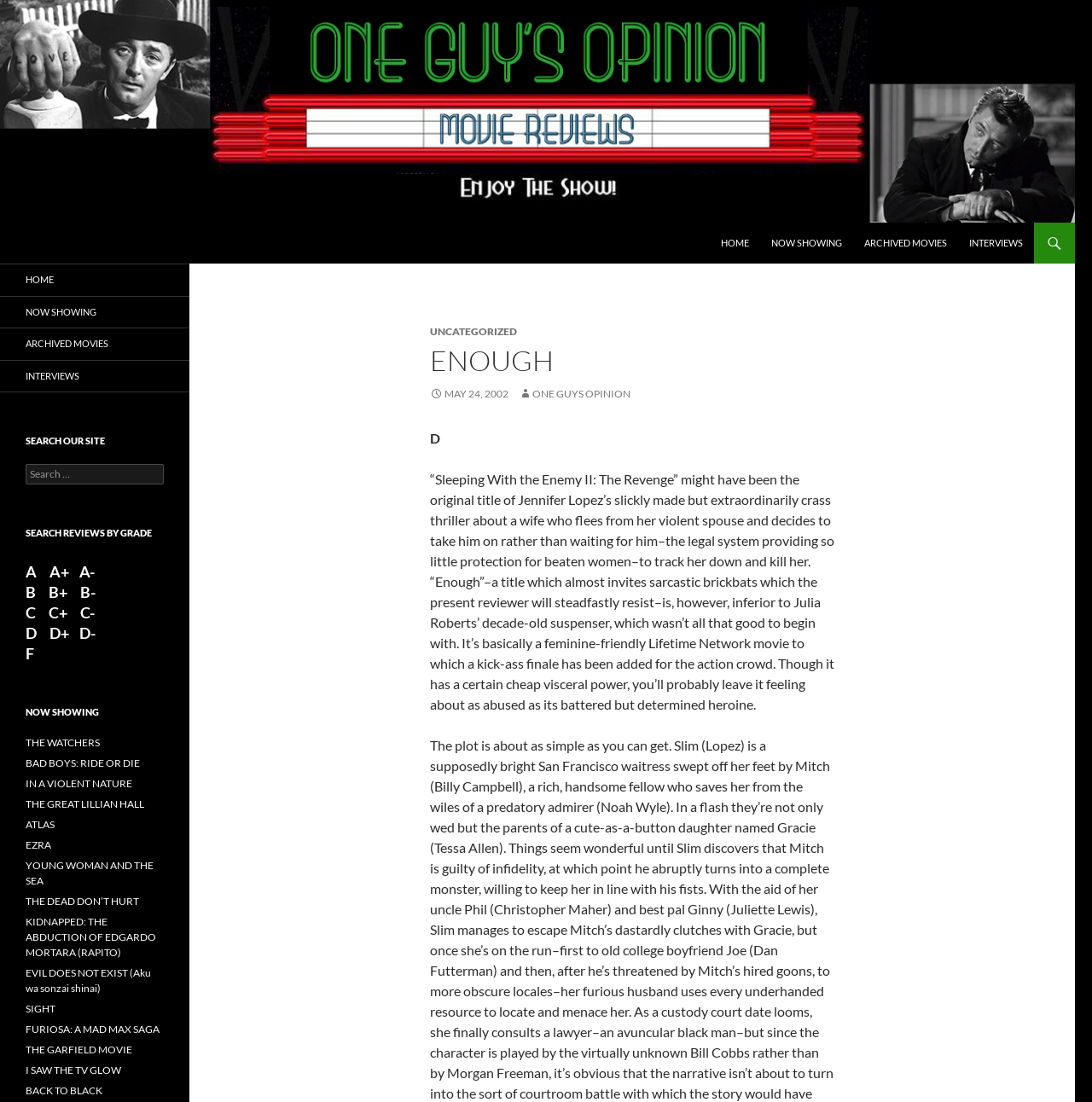Please determine the bounding box coordinates for the UI element described here. Use the format (top-left x, top-left y, bottom-right x, bottom-right y) with values bounded between 0 and 1: Interviews

[0.0, 0.327, 0.173, 0.355]